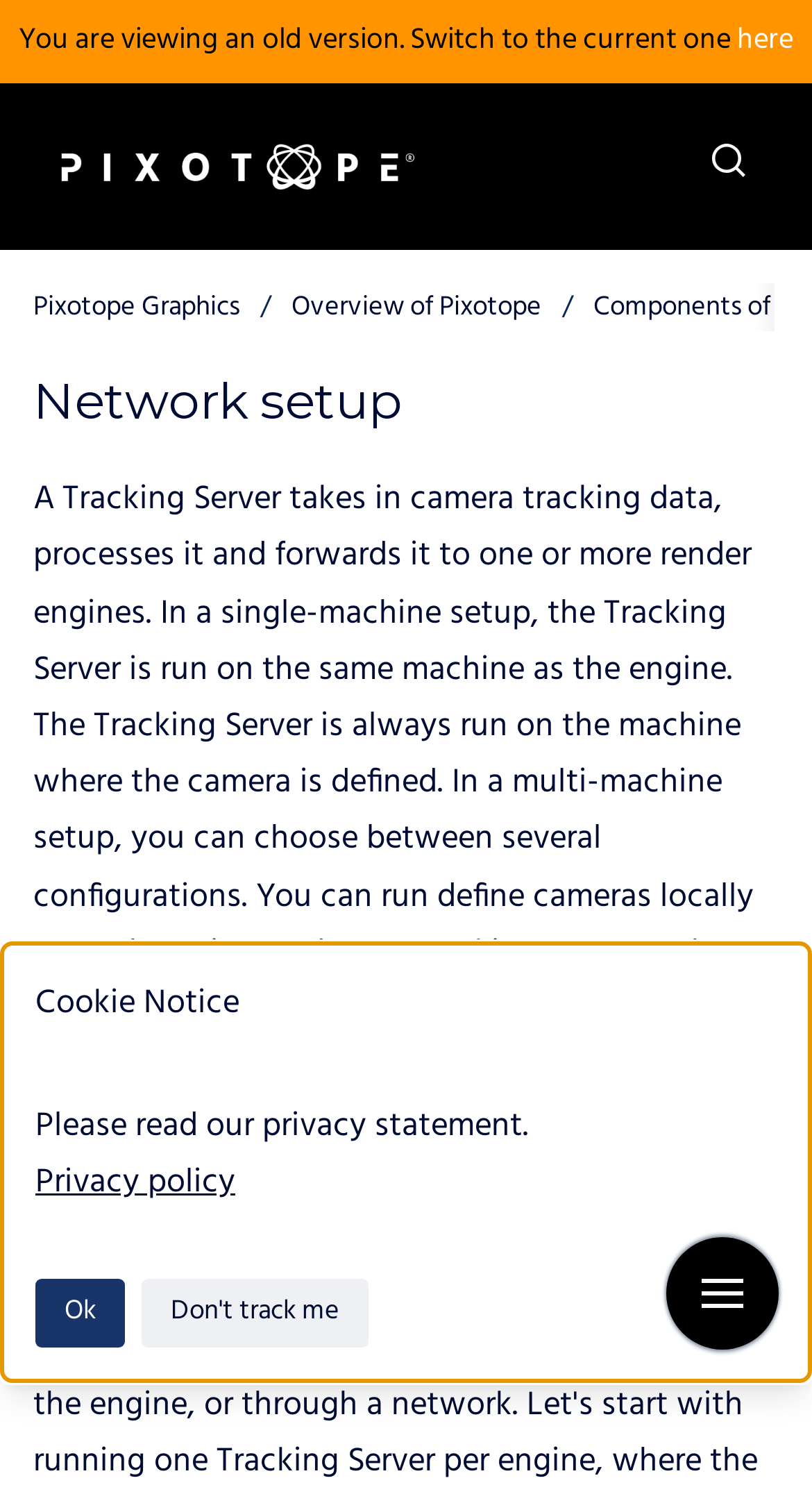Create a detailed narrative describing the layout and content of the webpage.

The webpage is about network setup, specifically discussing tracking servers that process camera tracking data and forward it to render engines. 

At the top of the page, there is a notification that the user is viewing an old version, with a link to switch to the current one. Below this notification, there is a prominent cookie notice dialog that takes up most of the page's width, with a polite alert level. The dialog contains a brief statement about reading the privacy policy, a link to the policy, and two buttons: "Ok" and "Don't track me". 

On the top-left side of the page, there is a link to go to the homepage. Next to it, there is a button to show the search form. Below these elements, there is a breadcrumb navigation section that displays the page's hierarchy, with links to "Pixotope Graphics" and "Overview of Pixotope". 

The main content of the page is headed by a header with the title "Network setup", which is the main topic of the page. At the bottom-right corner of the page, there is a button to show navigation.